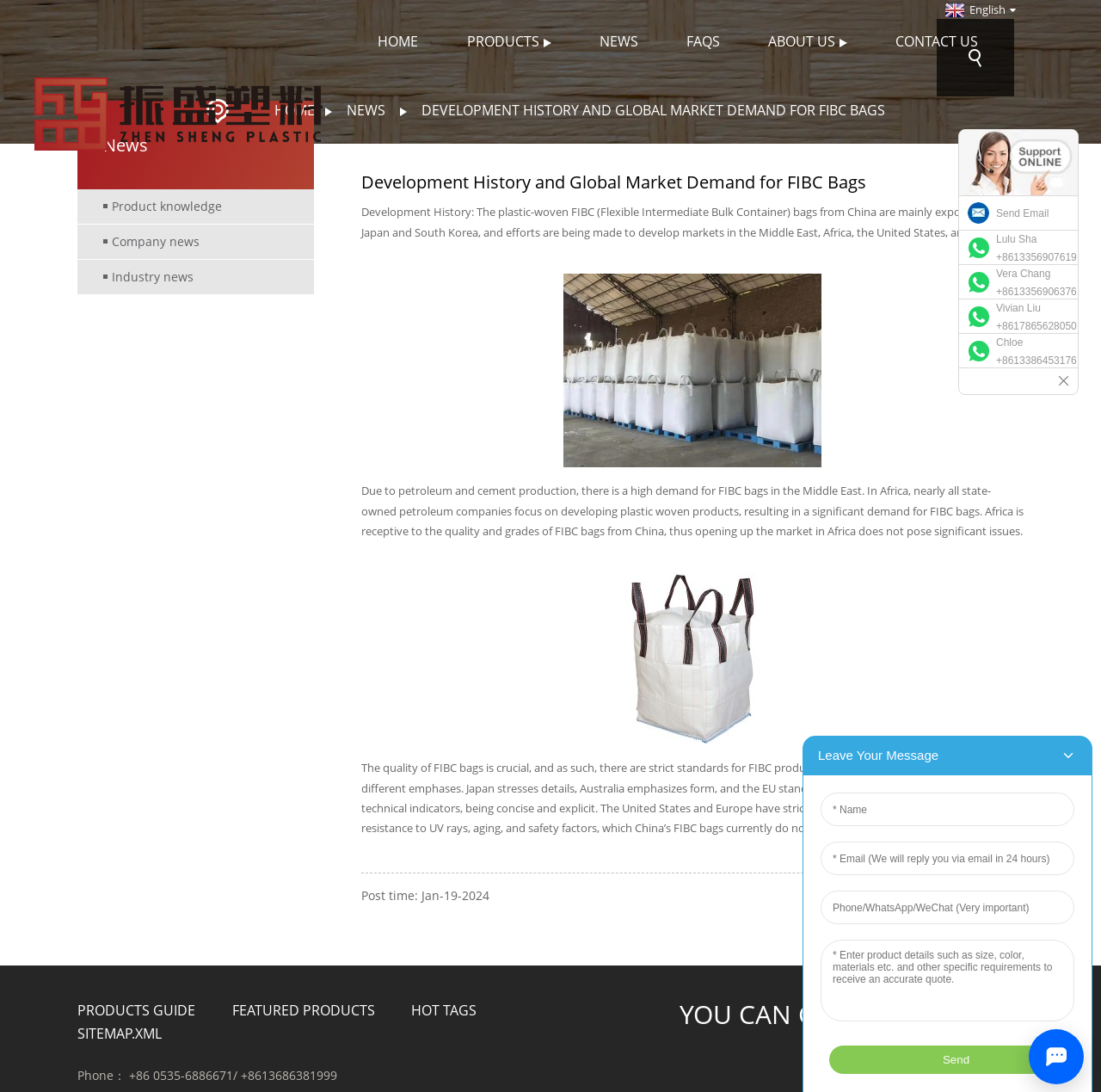Please identify the bounding box coordinates of the element on the webpage that should be clicked to follow this instruction: "Contact GenFair". The bounding box coordinates should be given as four float numbers between 0 and 1, formatted as [left, top, right, bottom].

None